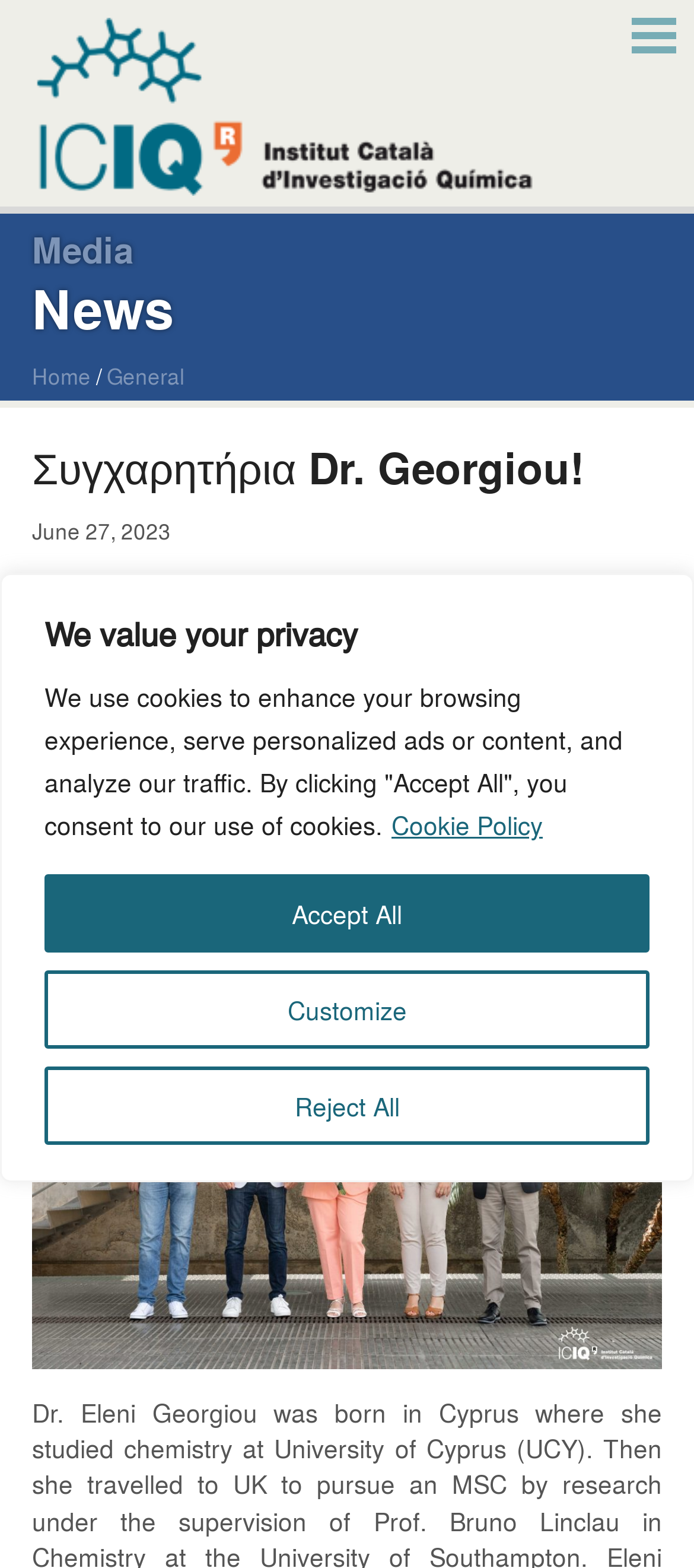Use one word or a short phrase to answer the question provided: 
What is the title of the thesis?

Photocatalytic Strategies for the Functionalization of Pyridines